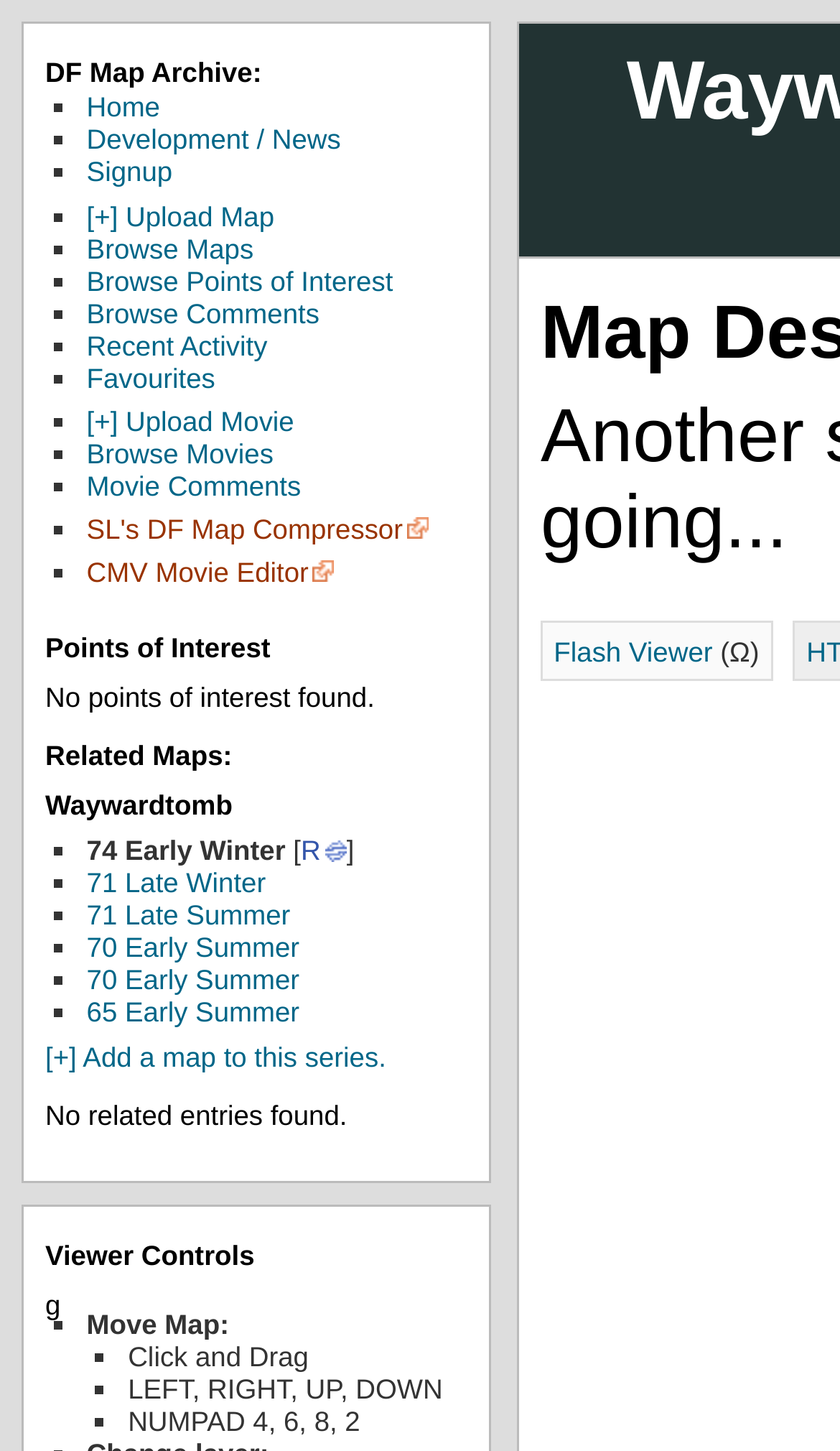Extract the primary header of the webpage and generate its text.

Waywardtomb - 74 Early Winter by Navian